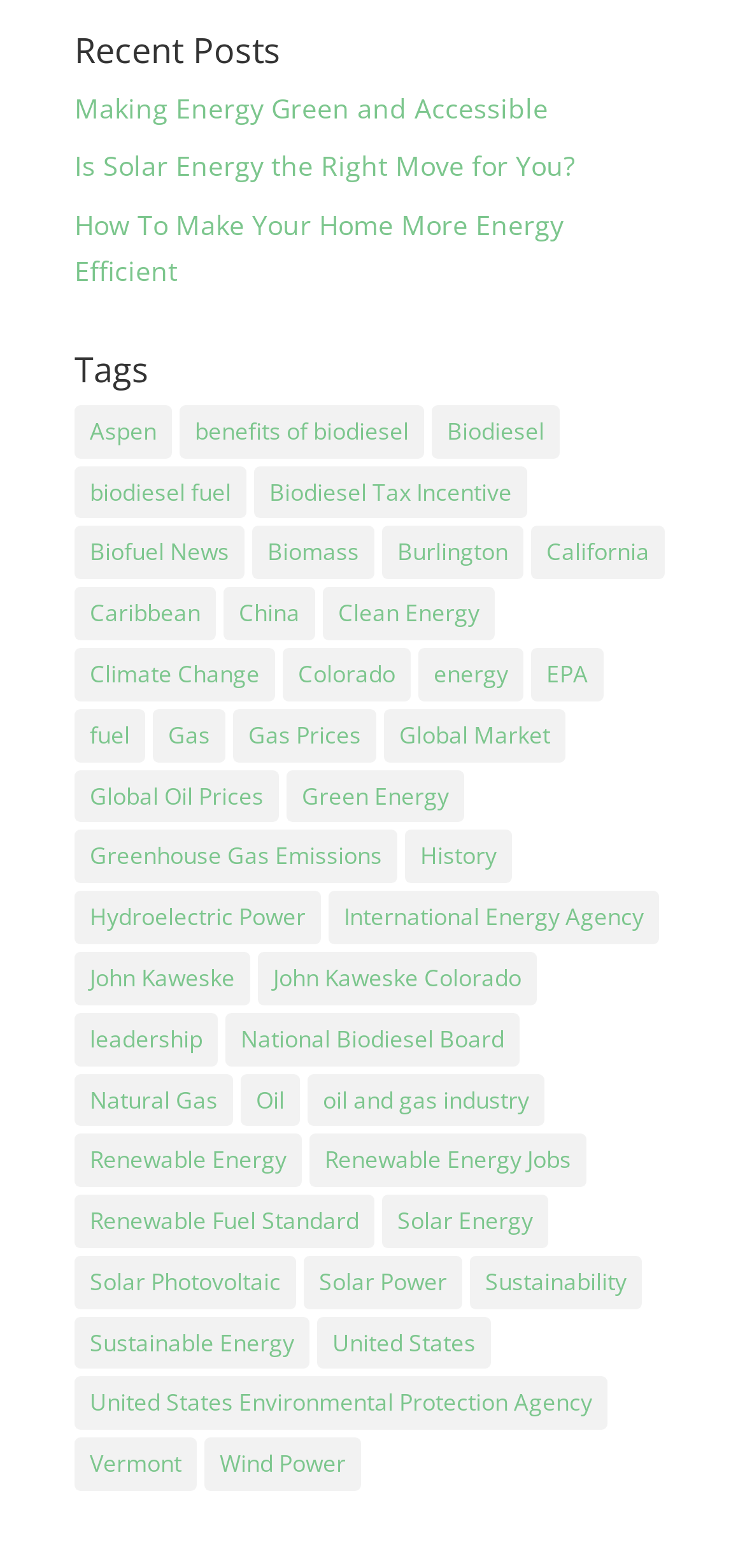From the details in the image, provide a thorough response to the question: What is the topic of the first article listed under 'Recent Posts'?

The first article listed under 'Recent Posts' is titled 'Making Energy Green and Accessible', which suggests that it is a recent or featured article on the webpage.